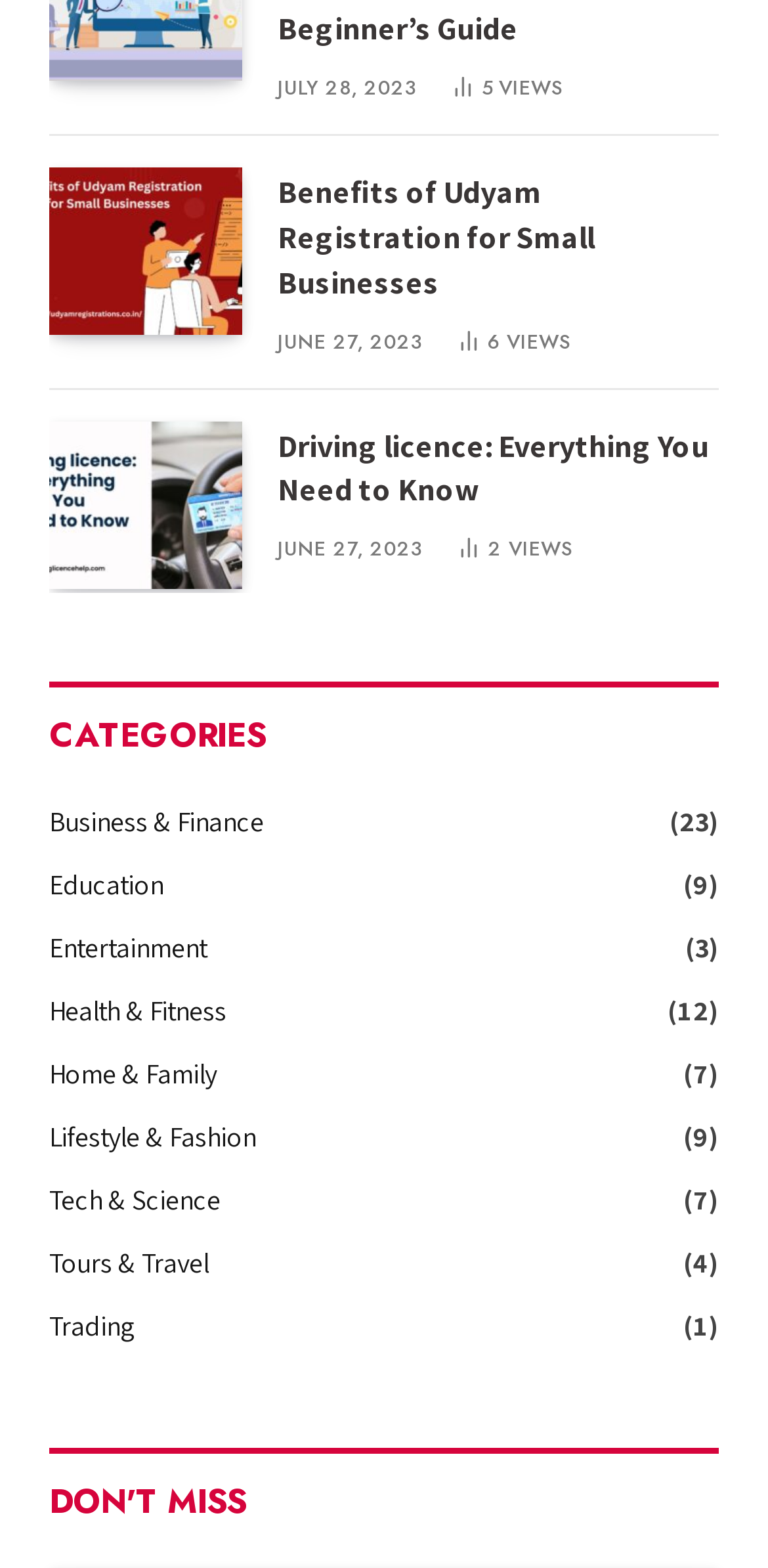How many views does the second article have?
Refer to the screenshot and respond with a concise word or phrase.

2